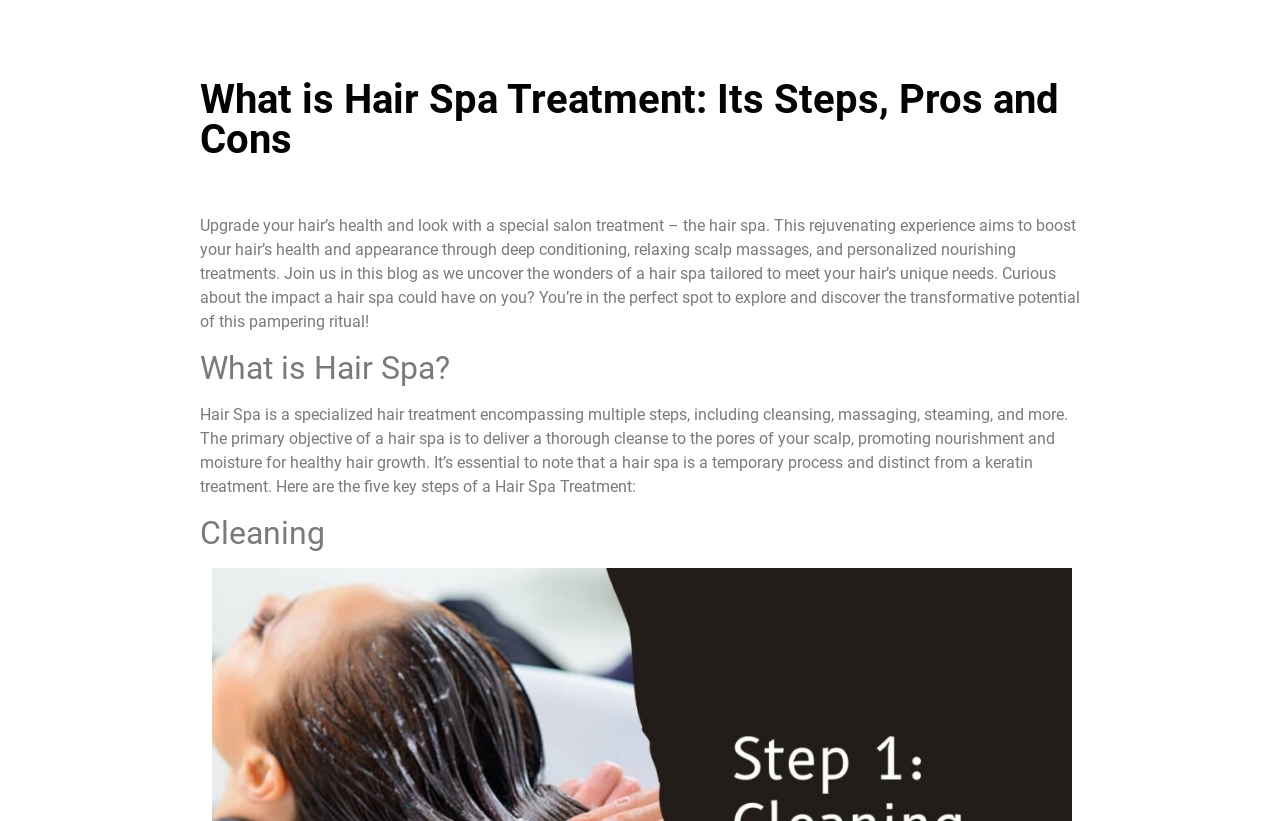Utilize the details in the image to thoroughly answer the following question: What is the purpose of a hair spa treatment?

According to the webpage, the purpose of a hair spa treatment is to boost your hair's health and appearance through deep conditioning, relaxing scalp massages, and personalized nourishing treatments.